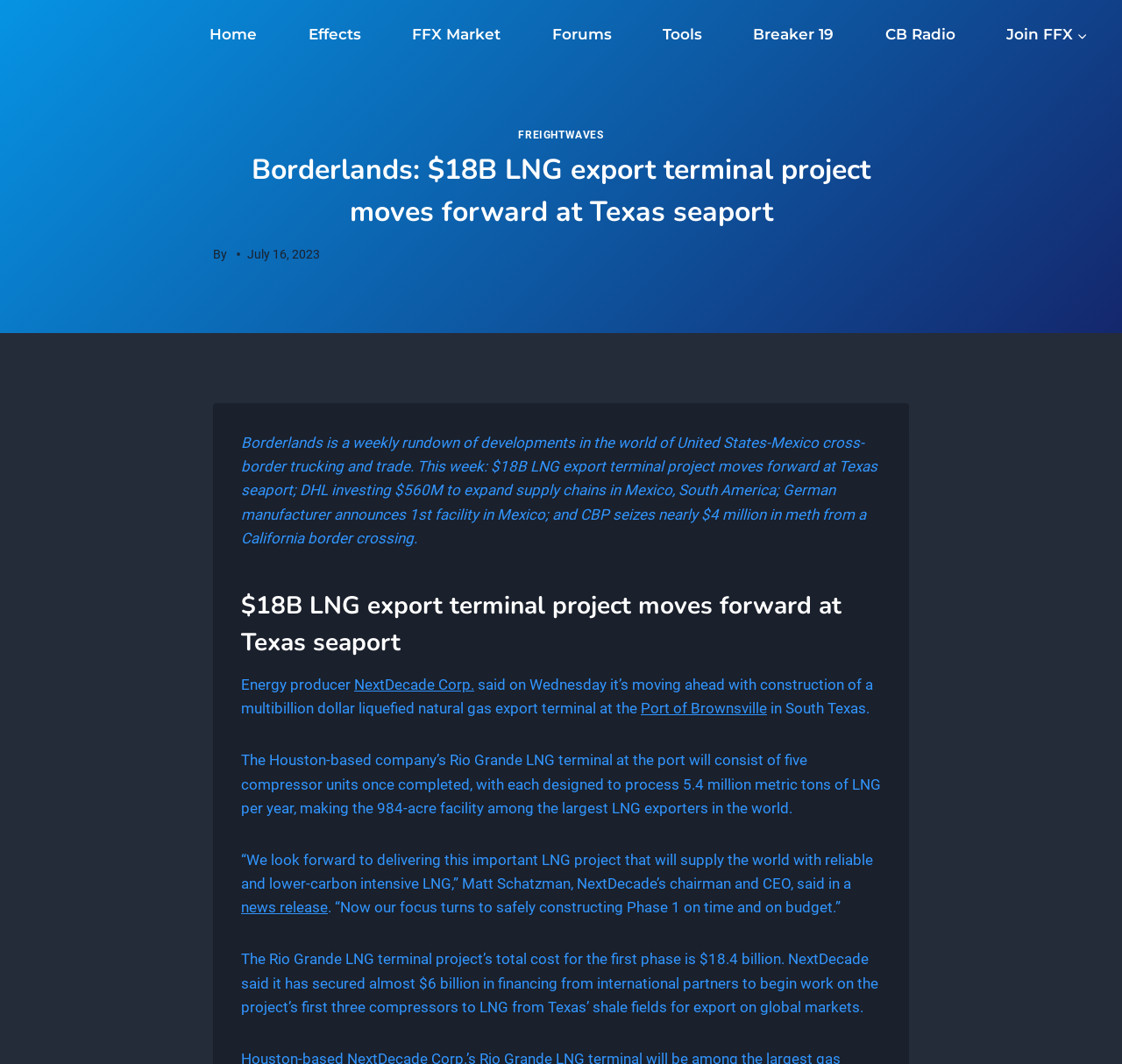What is the name of the company building the LNG export terminal?
Please answer the question as detailed as possible.

I found the answer by looking at the text in the article, specifically the sentence 'Energy producer NextDecade Corp. said on Wednesday it’s moving ahead with construction of a multibillion dollar liquefied natural gas export terminal at the...' which mentions the company name.